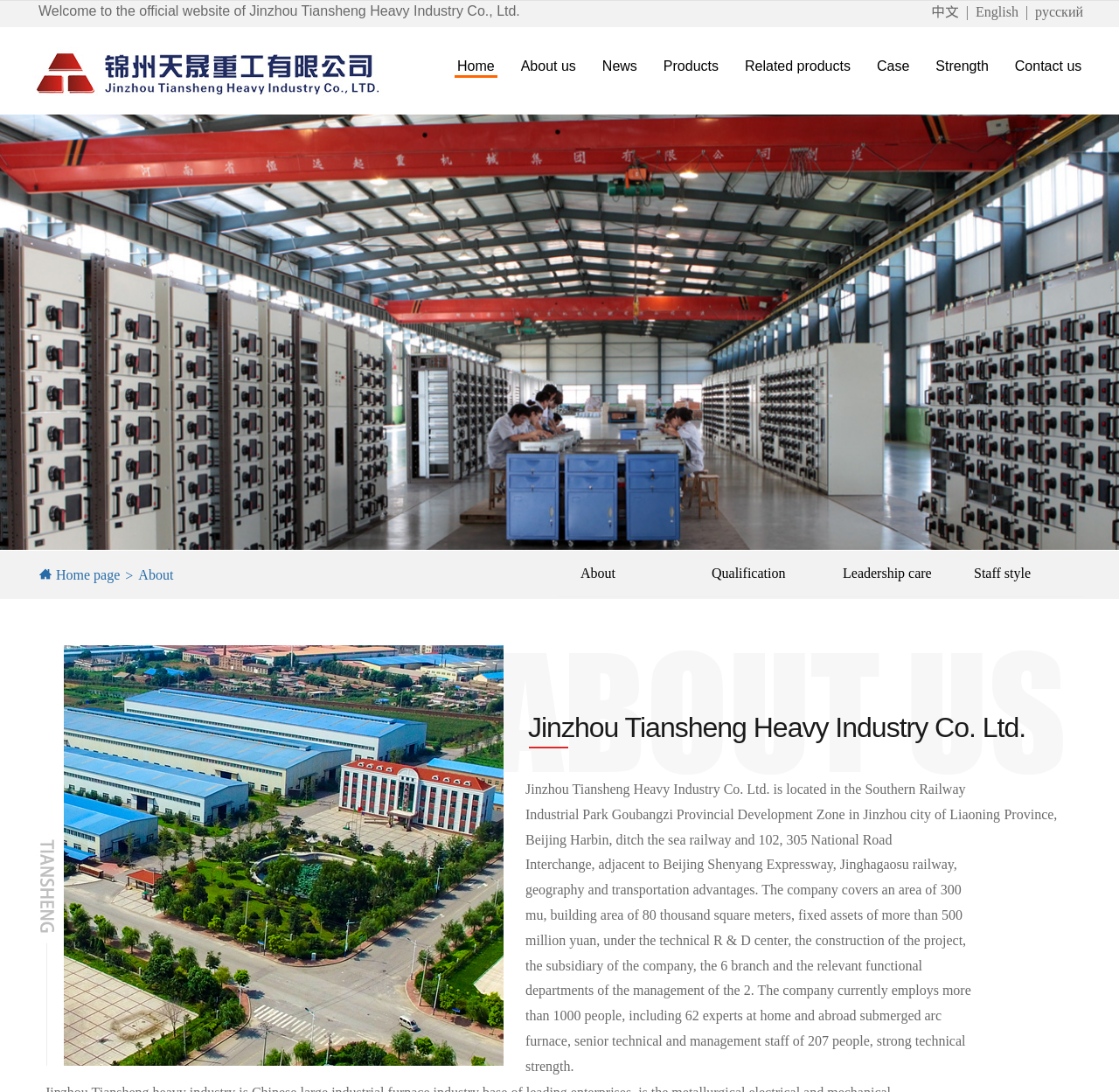What is the location of the company? Refer to the image and provide a one-word or short phrase answer.

Jinzhou city of Liaoning Province